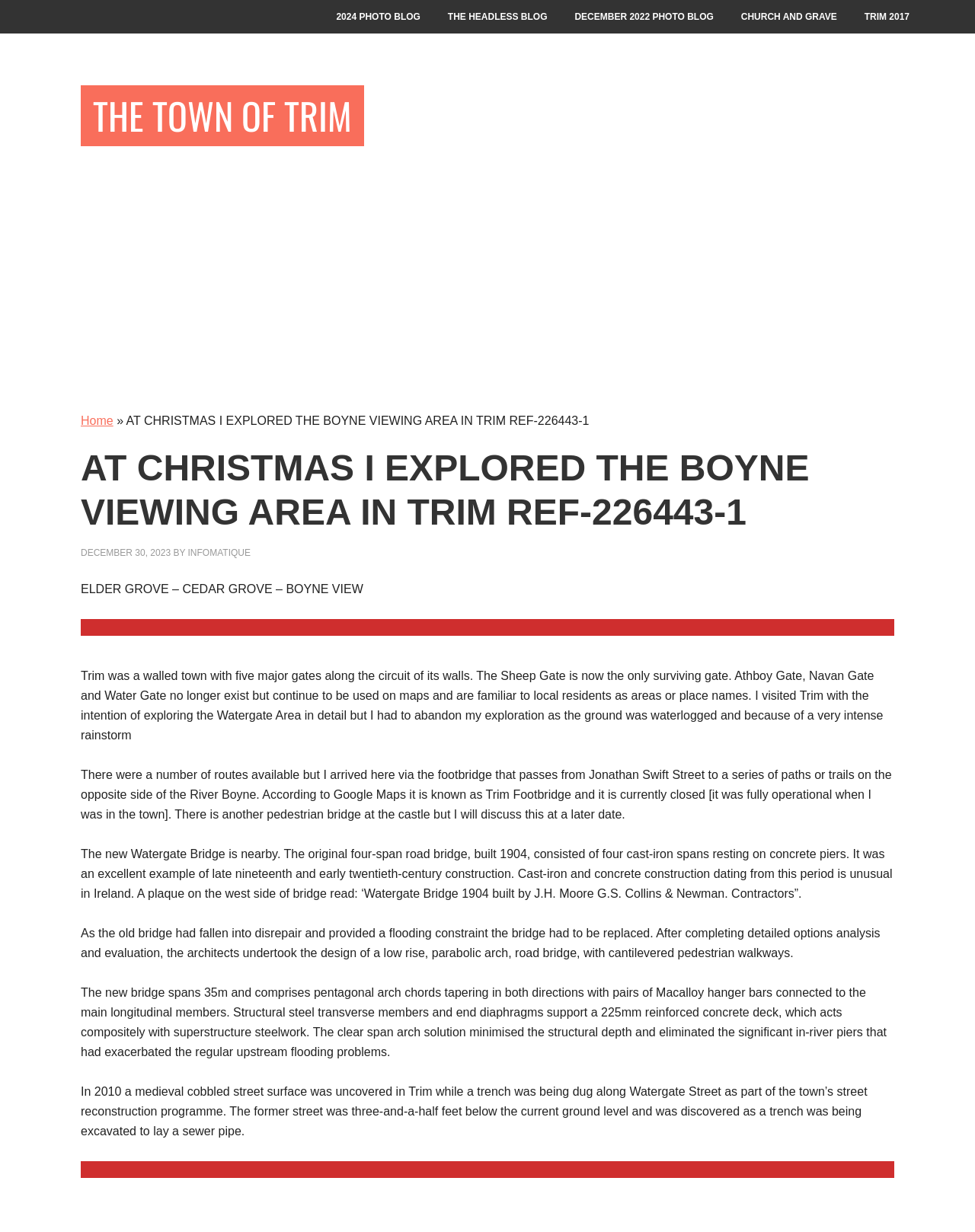Based on the element description: "TRIM 2017", identify the bounding box coordinates for this UI element. The coordinates must be four float numbers between 0 and 1, listed as [left, top, right, bottom].

[0.874, 0.0, 0.945, 0.027]